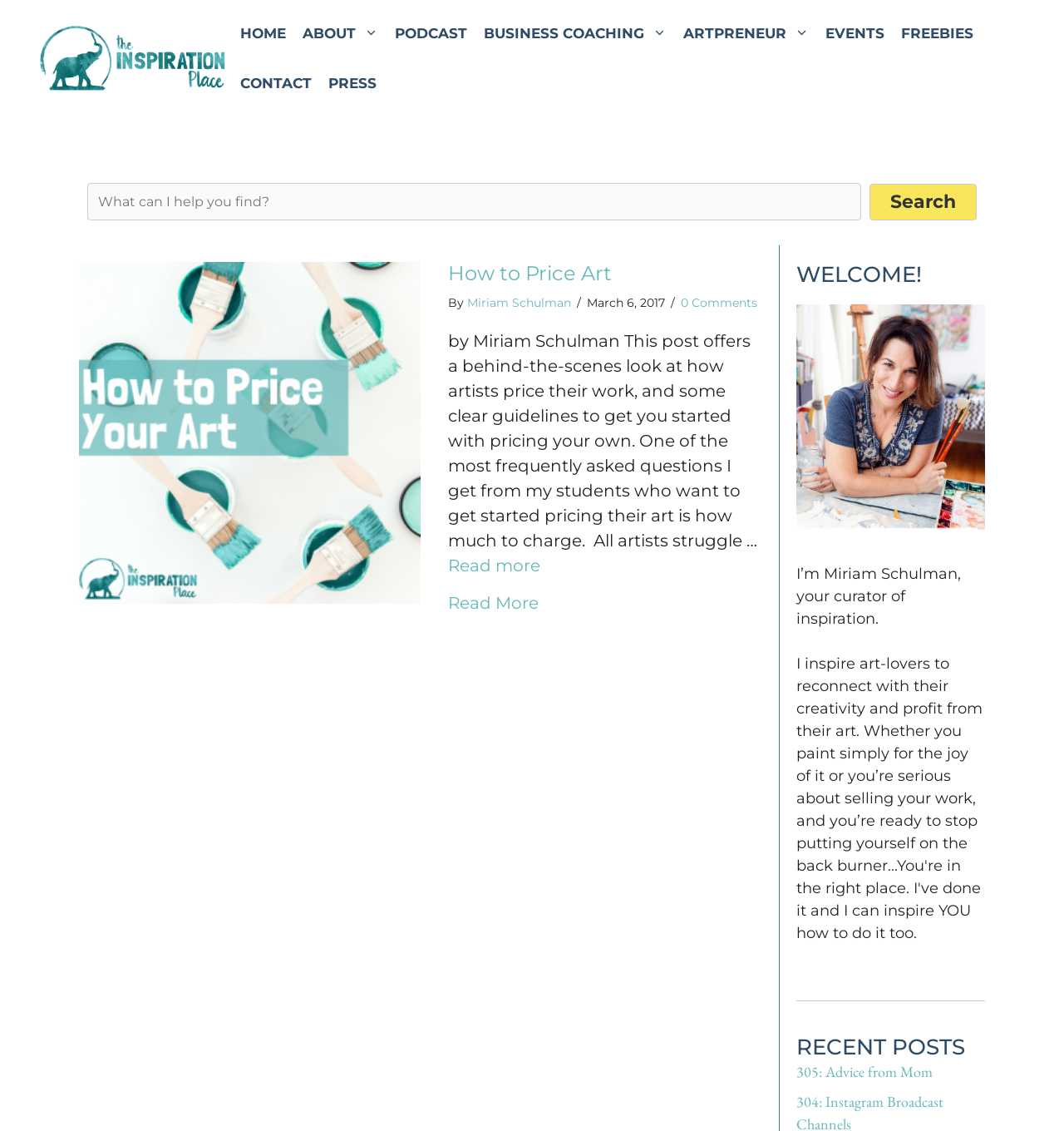Give a short answer using one word or phrase for the question:
What is the name of the website?

the Inspiration Place